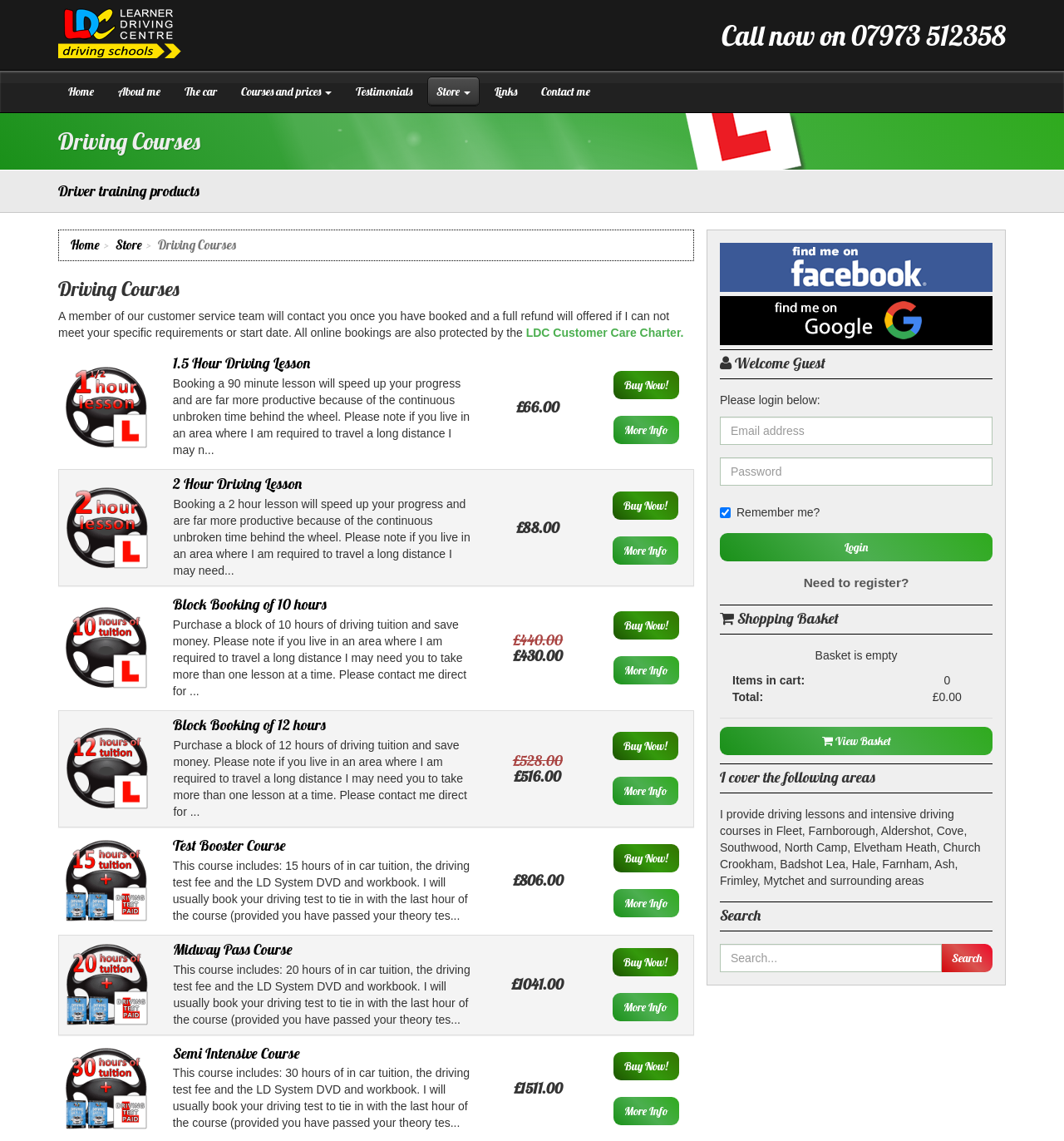Identify the bounding box coordinates for the element that needs to be clicked to fulfill this instruction: "View the 'Courses and prices' page". Provide the coordinates in the format of four float numbers between 0 and 1: [left, top, right, bottom].

[0.218, 0.067, 0.32, 0.093]